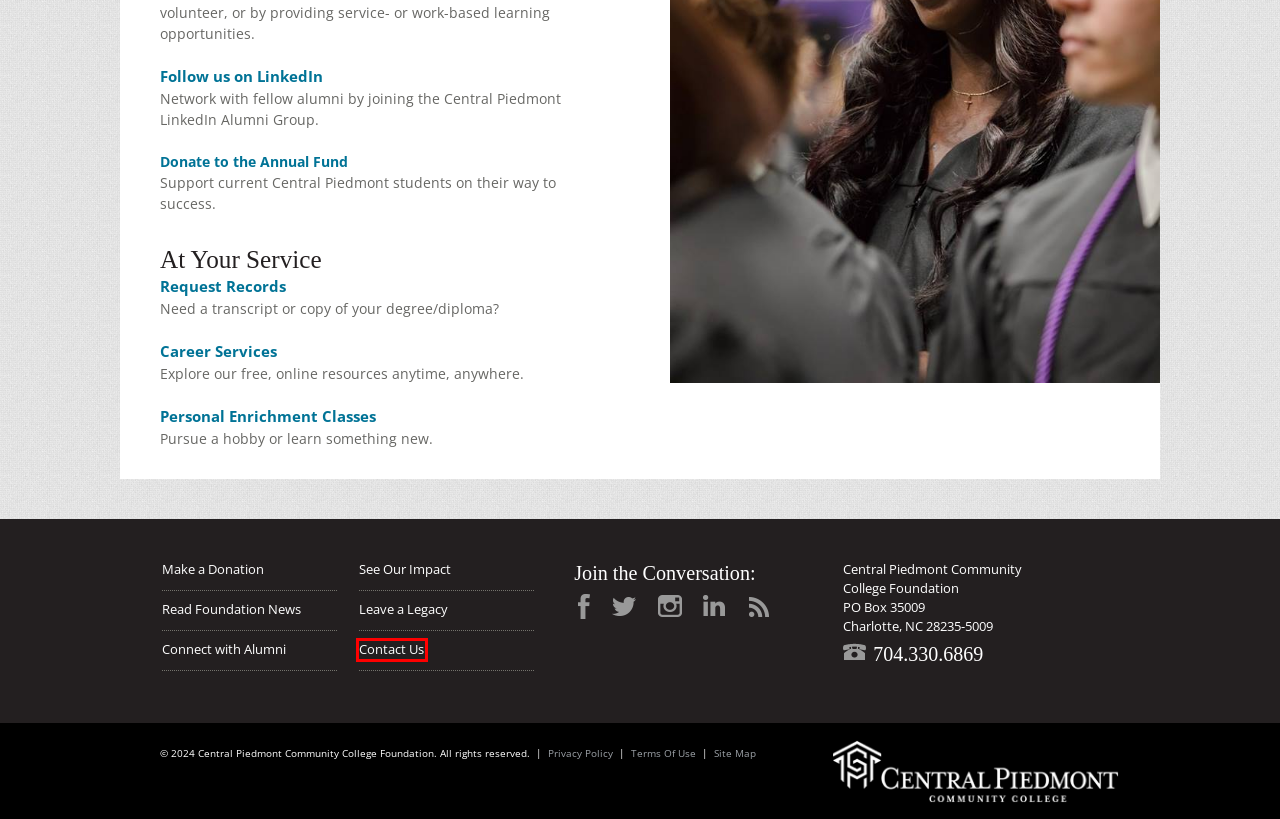You’re provided with a screenshot of a webpage that has a red bounding box around an element. Choose the best matching webpage description for the new page after clicking the element in the red box. The options are:
A. Alumni Directory | Central Piedmont Community College Foundation
B. About | Central Piedmont Community College Foundation
C. Events | Central Piedmont Community College Foundation
D. Contact | Central Piedmont Community College Foundation
E. Request Records | Central Piedmont Community College Foundation
F. Make a Donation | Central Piedmont Community College Foundation
G. Terms of Use | Central Piedmont Community College Foundation
H. Annual Fund Donation | Central Piedmont Community College Foundation

D